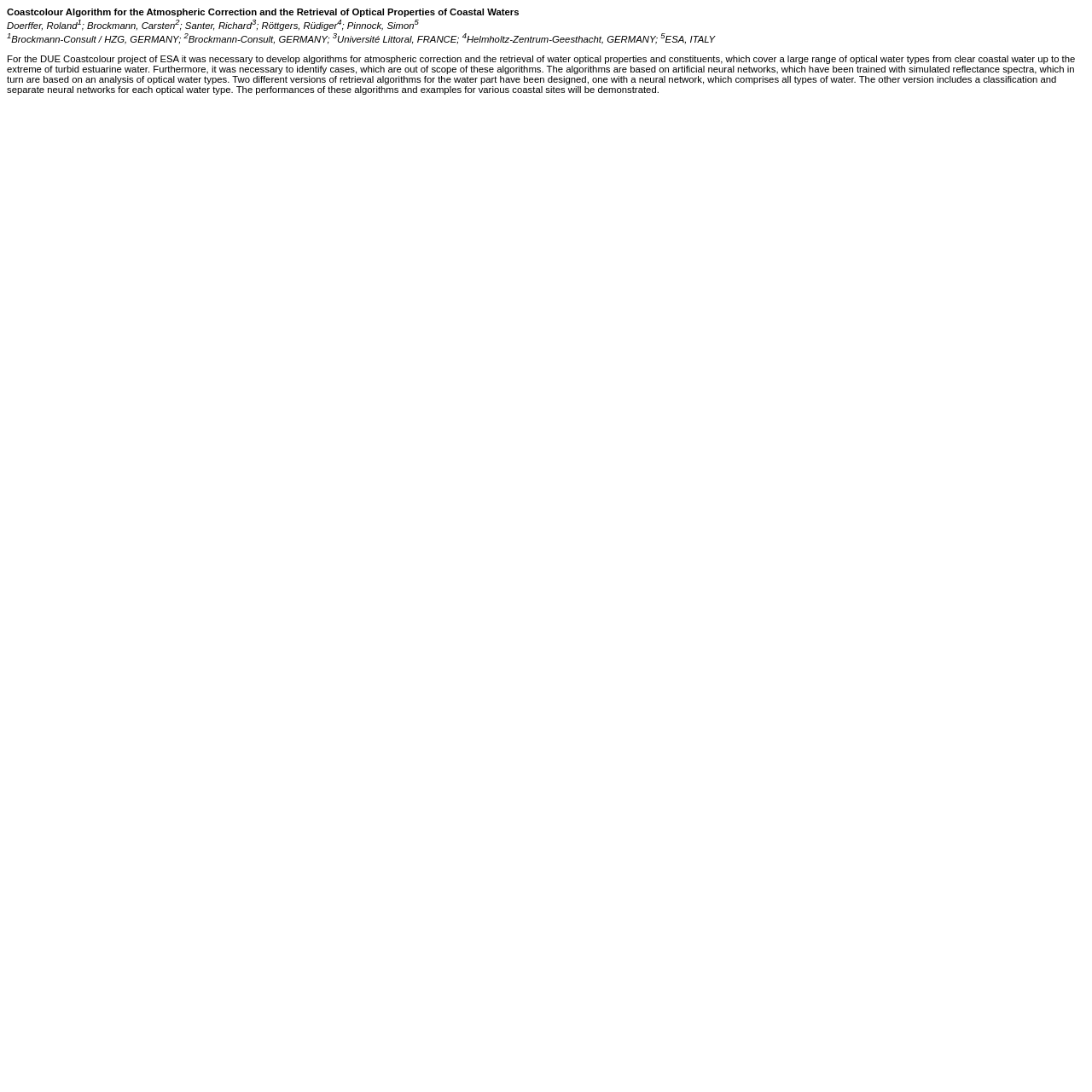What is the title of the algorithm described?
Using the visual information, reply with a single word or short phrase.

Coastcolour Algorithm